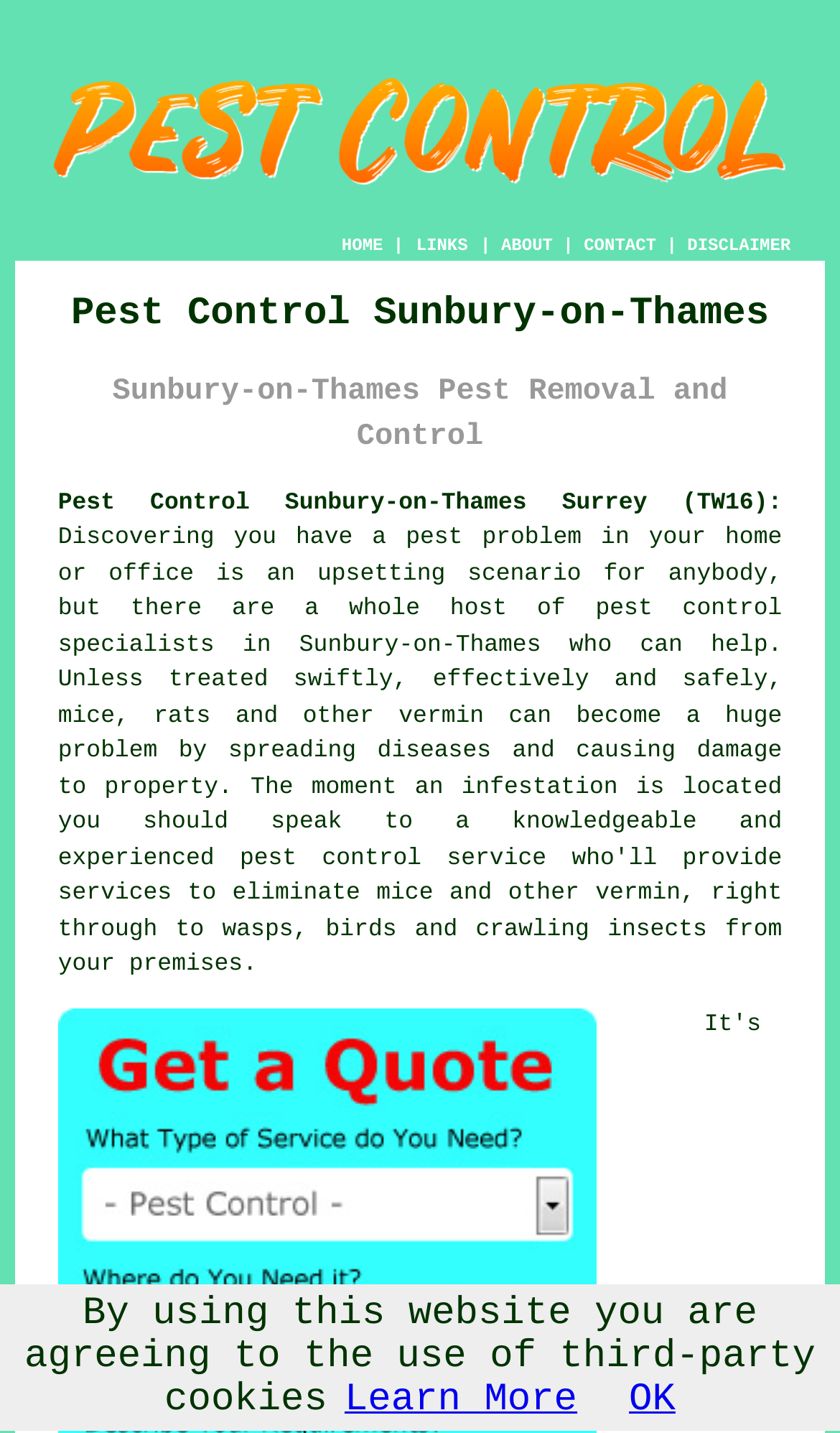Kindly determine the bounding box coordinates for the clickable area to achieve the given instruction: "Click the ABOUT link".

[0.597, 0.165, 0.658, 0.179]